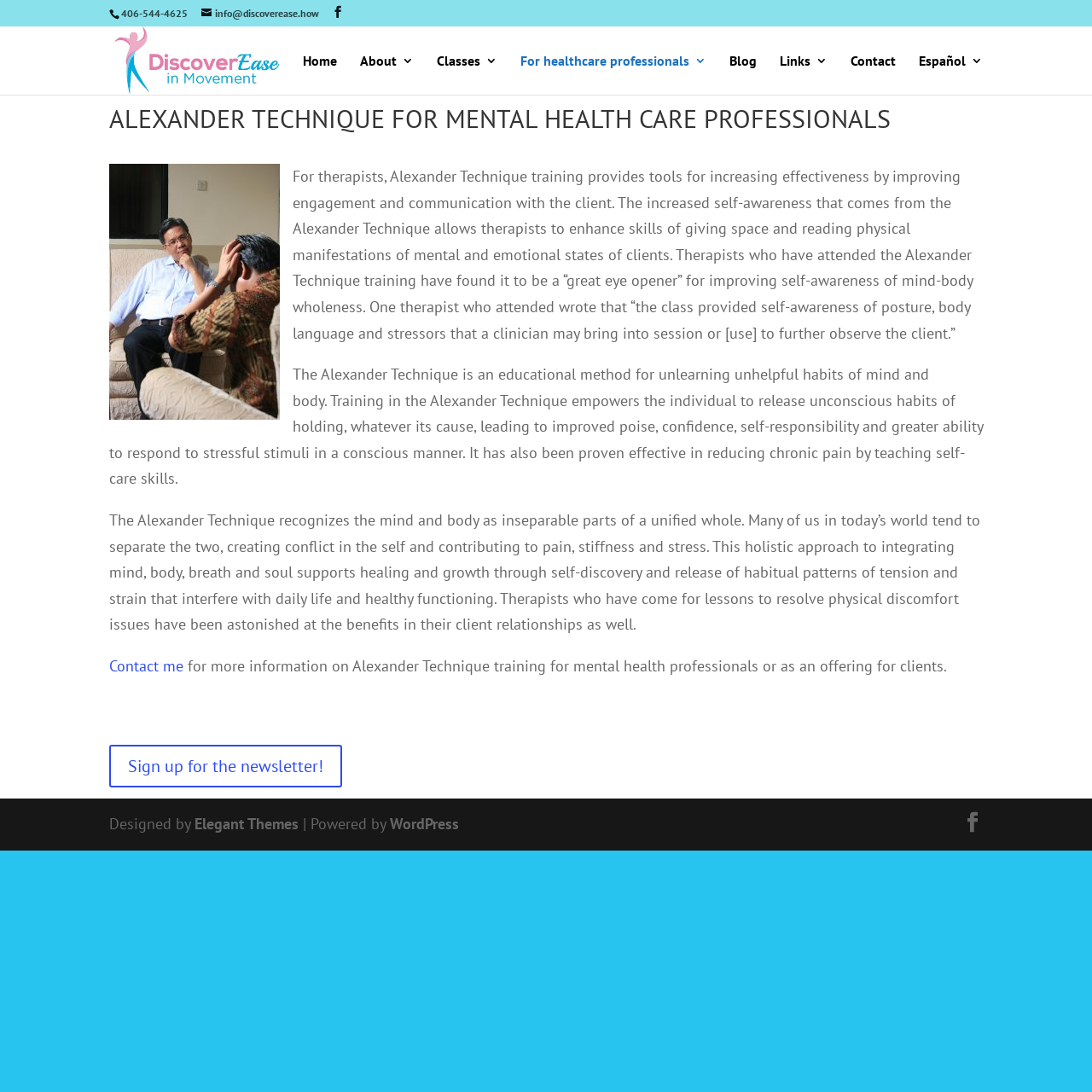Provide the bounding box coordinates of the HTML element this sentence describes: "For healthcare professionals".

[0.477, 0.05, 0.647, 0.087]